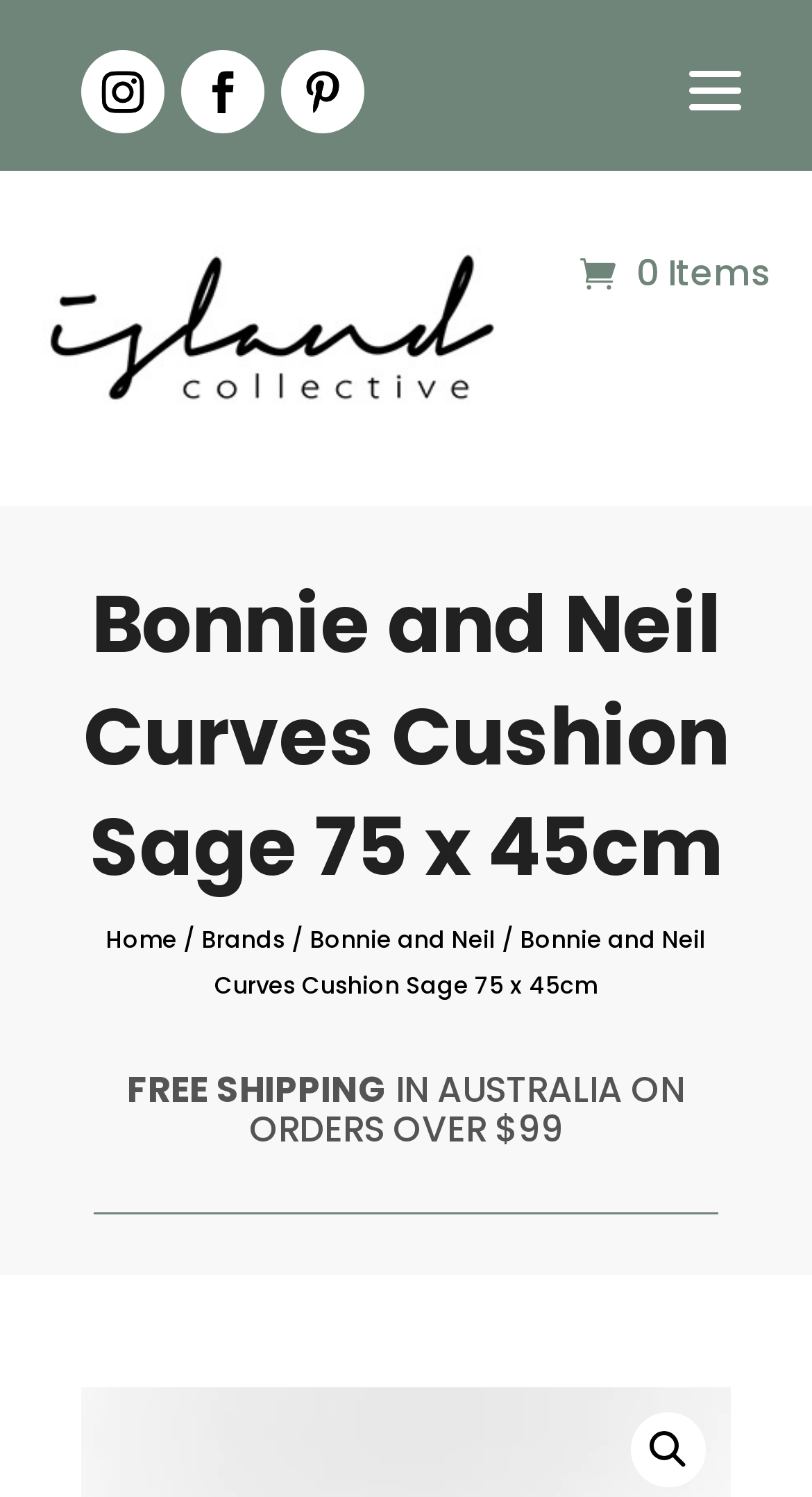Please answer the following question using a single word or phrase: 
What is the size of the cushion?

75 x 45cm